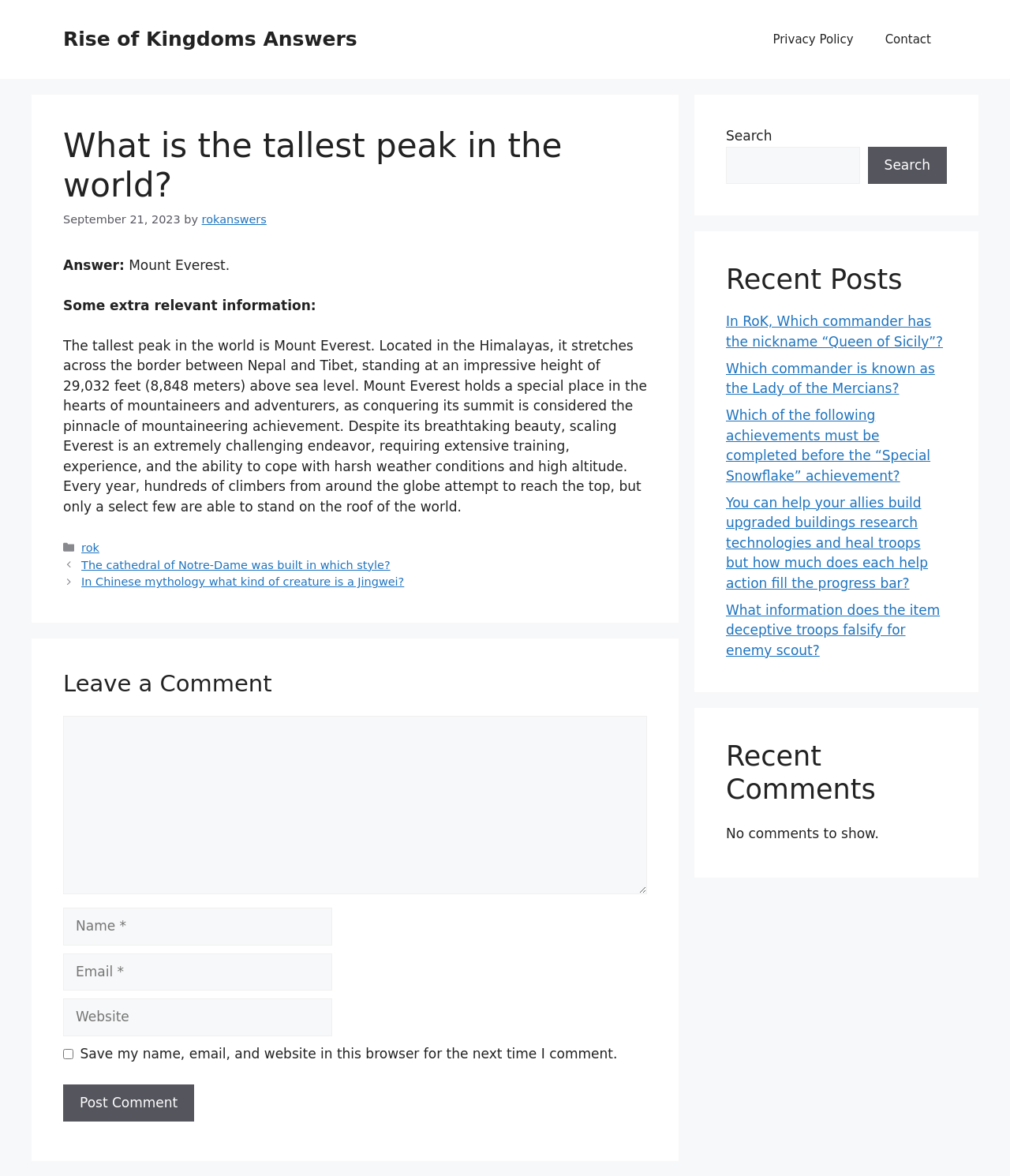What is the topic of the recent post 'In RoK, Which commander has the nickname “Queen of Sicily”?'?
Answer the question with a single word or phrase by looking at the picture.

Rise of Kingdoms